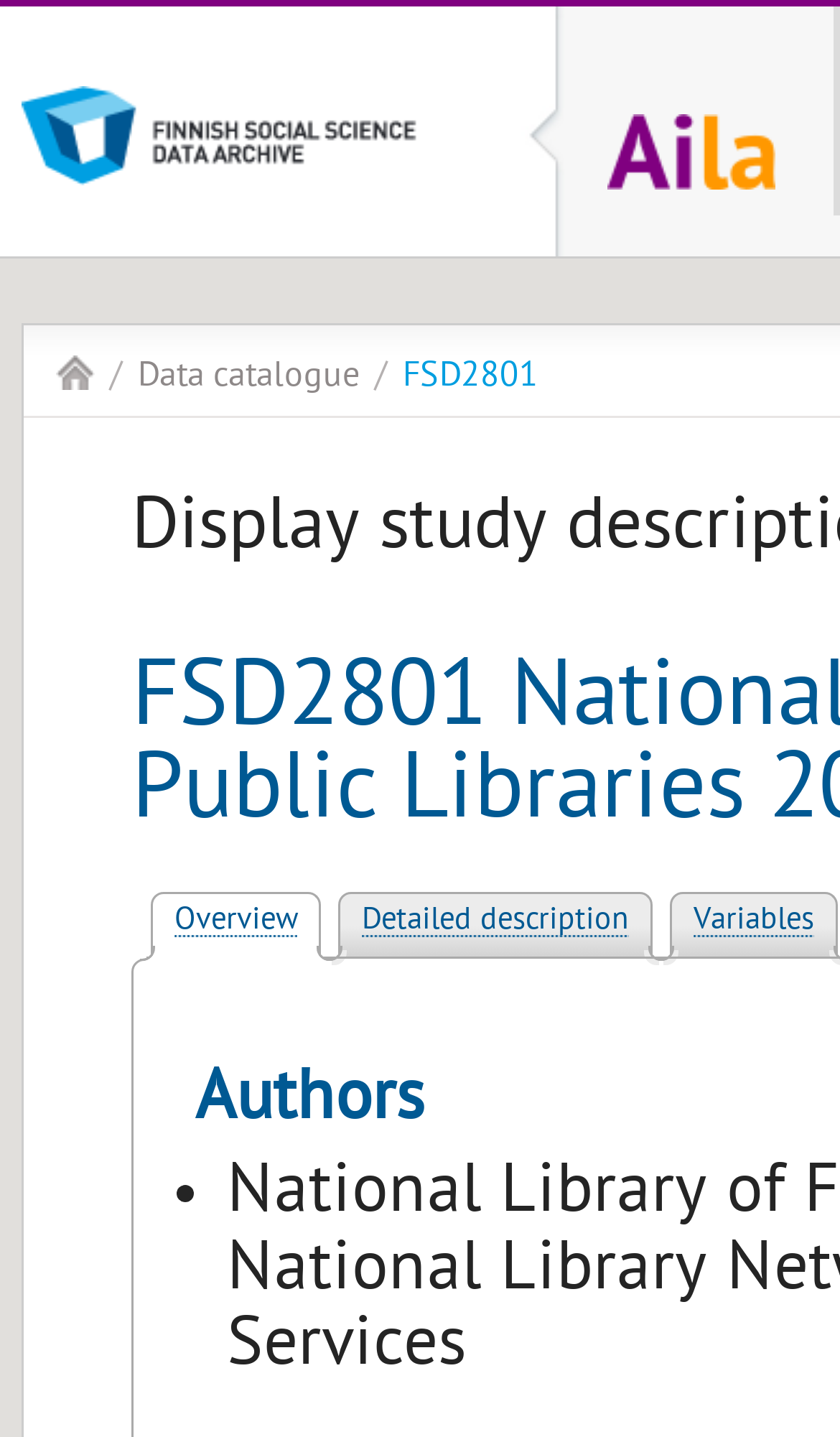Provide a brief response to the question using a single word or phrase: 
How many links are there in the main section?

3